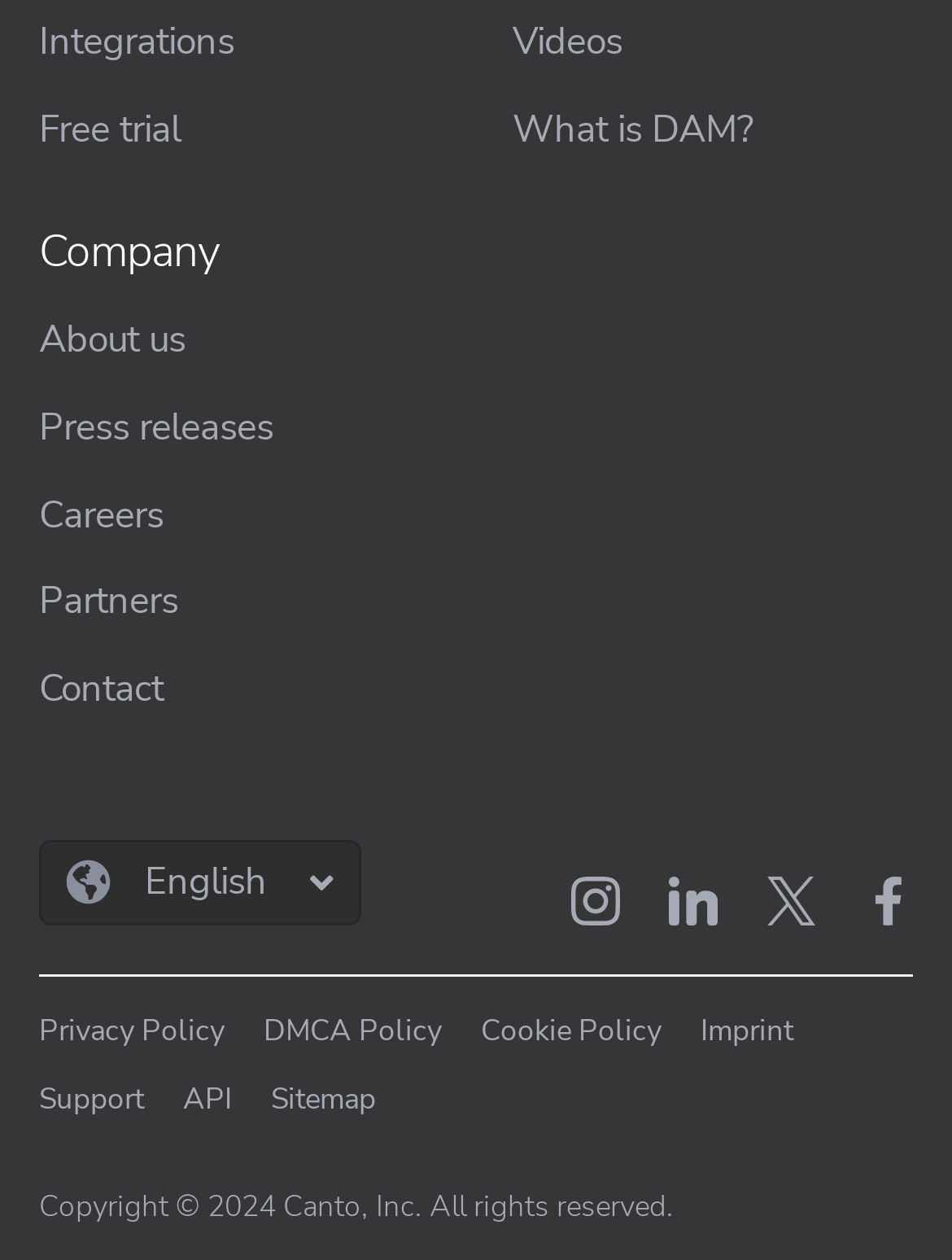What is the copyright information of the webpage?
Look at the image and construct a detailed response to the question.

The copyright information of the webpage is 'Copyright 2024 Canto, Inc. All rights reserved.', which is located at the bottom of the webpage.